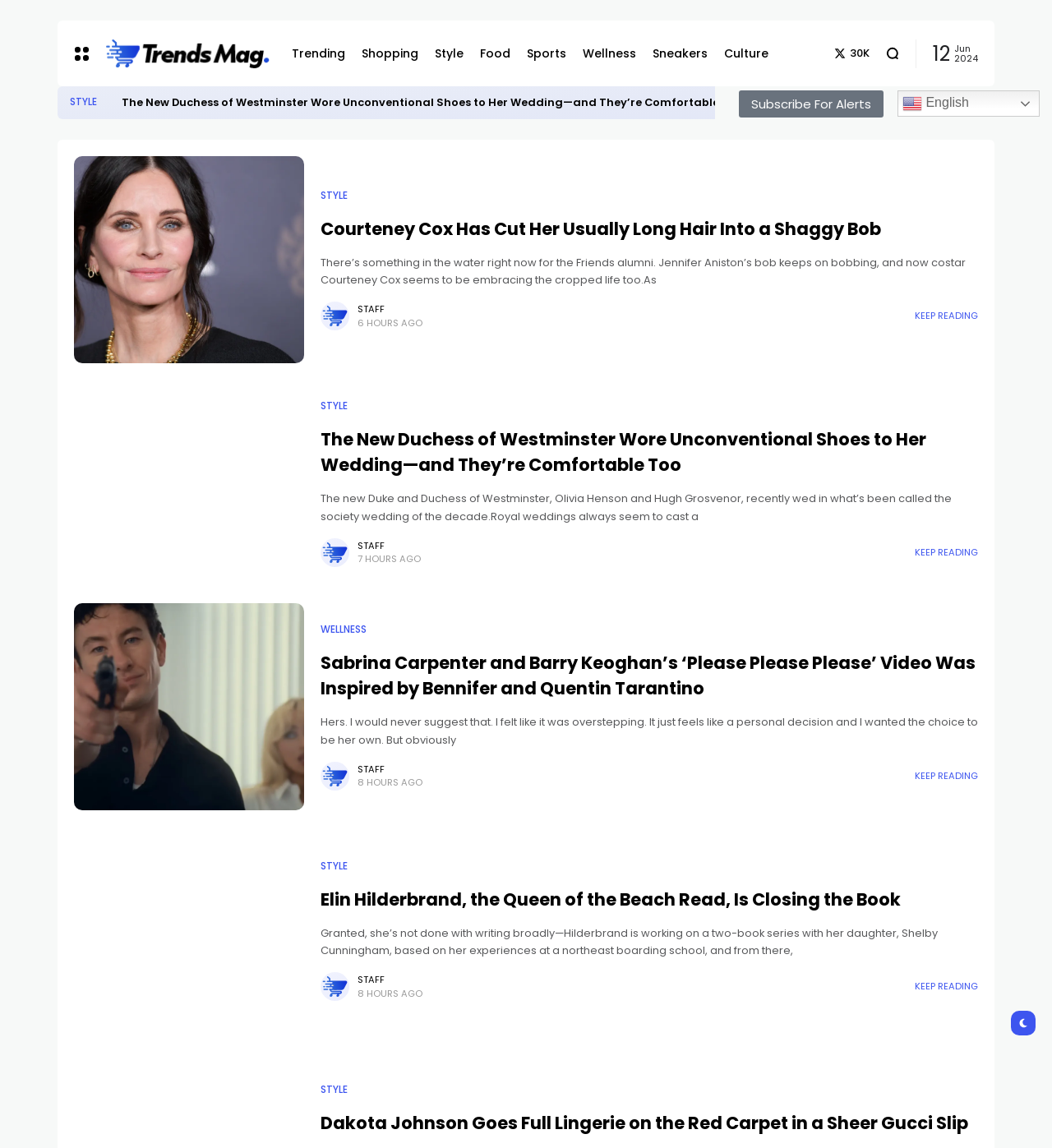Highlight the bounding box coordinates of the element you need to click to perform the following instruction: "Read the article 'The New Duchess of Westminster Wore Unconventional Shoes to Her Wedding—and They’re Comfortable Too'."

[0.096, 0.082, 0.112, 0.097]